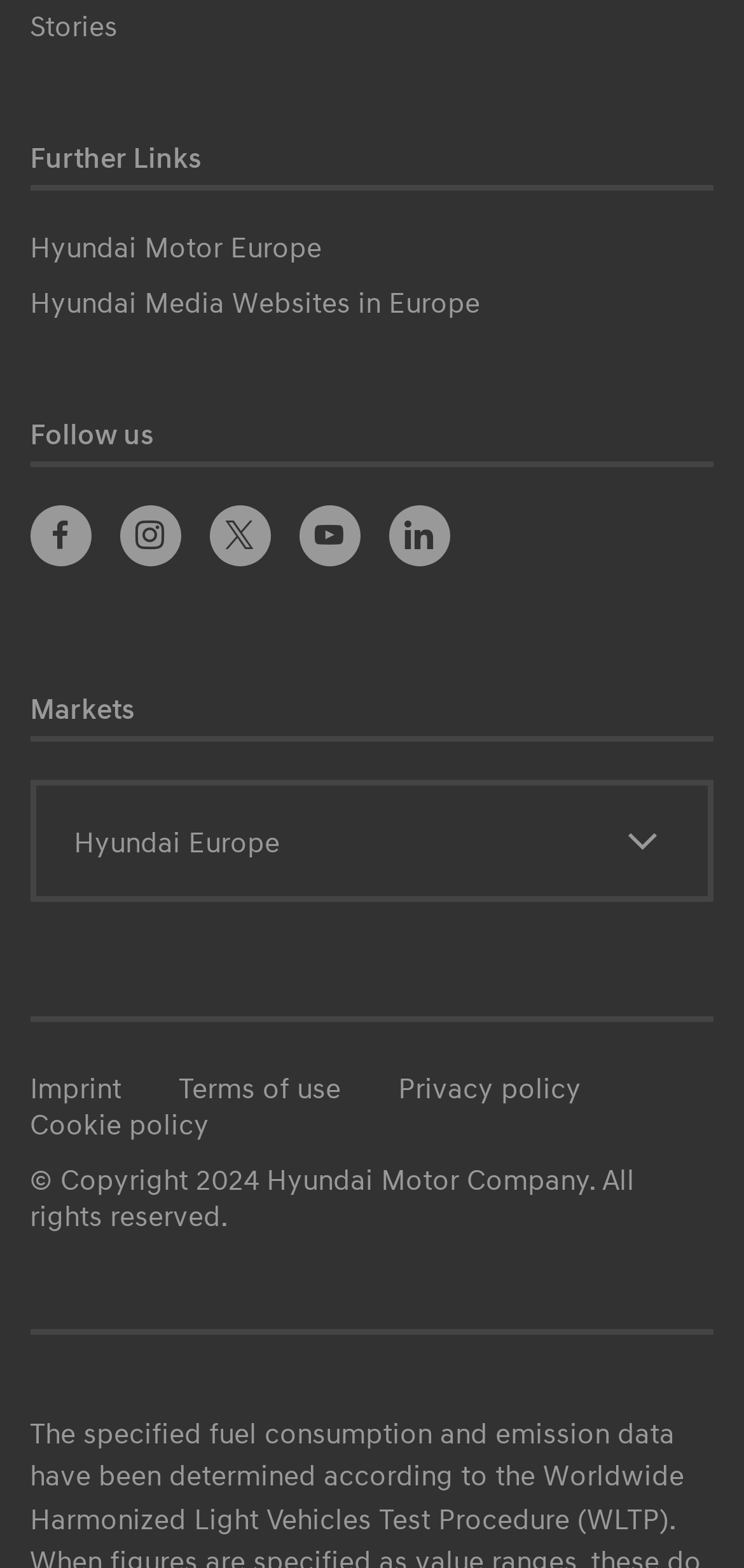Please respond to the question using a single word or phrase:
What type of content is available in the 'Stories' section?

Stories